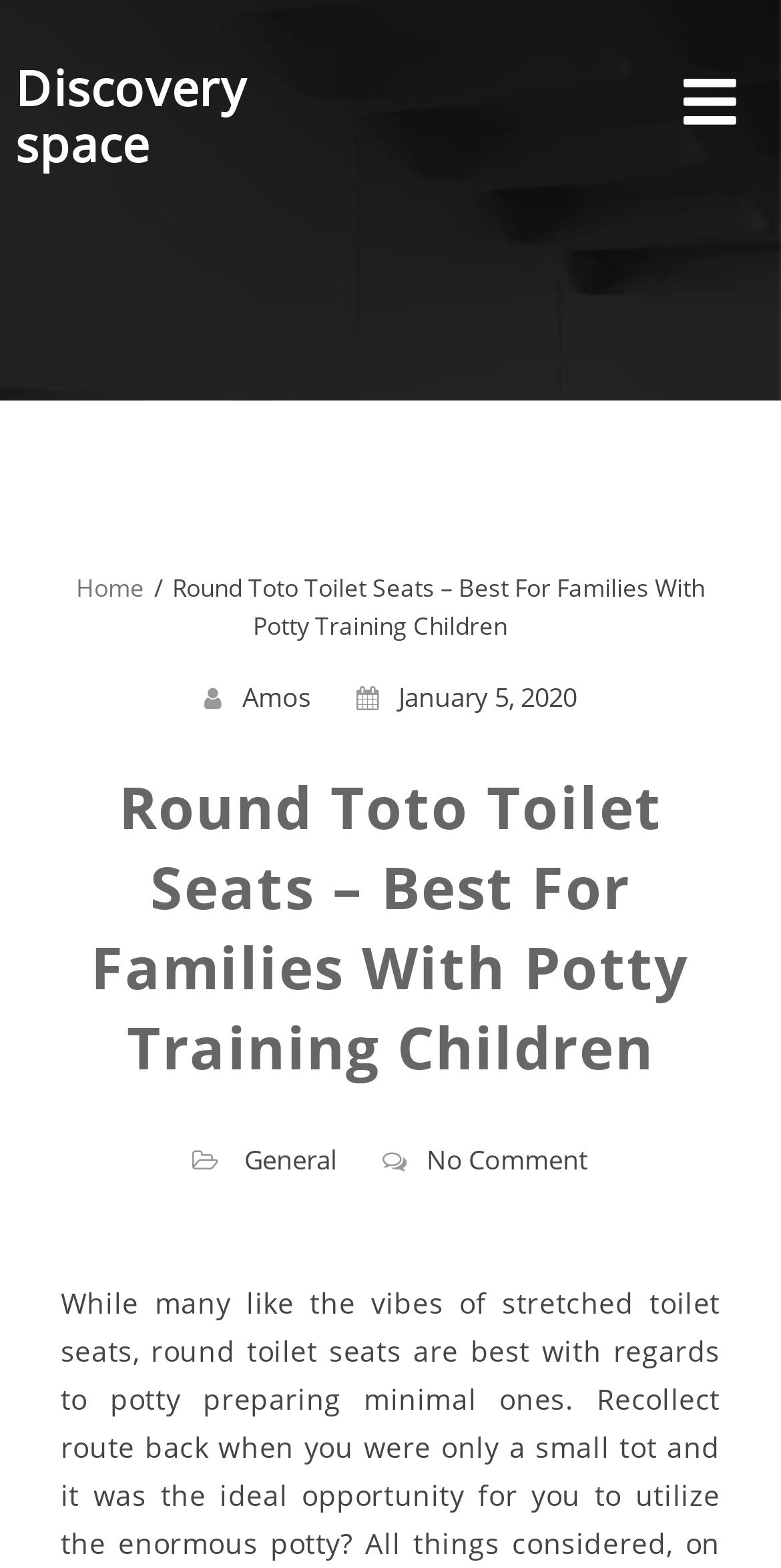Please identify the bounding box coordinates of the element that needs to be clicked to execute the following command: "view posts tagged with autumn". Provide the bounding box using four float numbers between 0 and 1, formatted as [left, top, right, bottom].

None